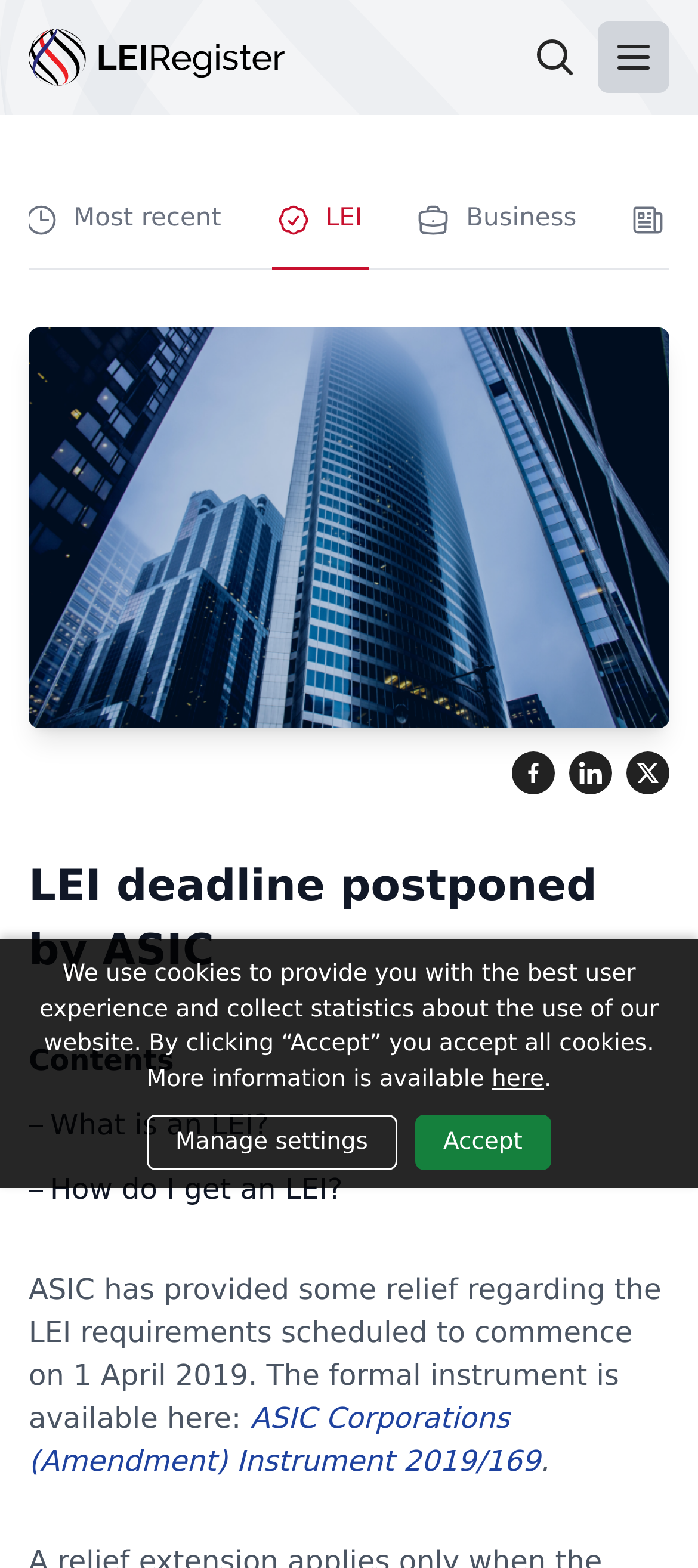Please find the bounding box coordinates of the section that needs to be clicked to achieve this instruction: "Discover the new Narwal Freo X Ultra".

None